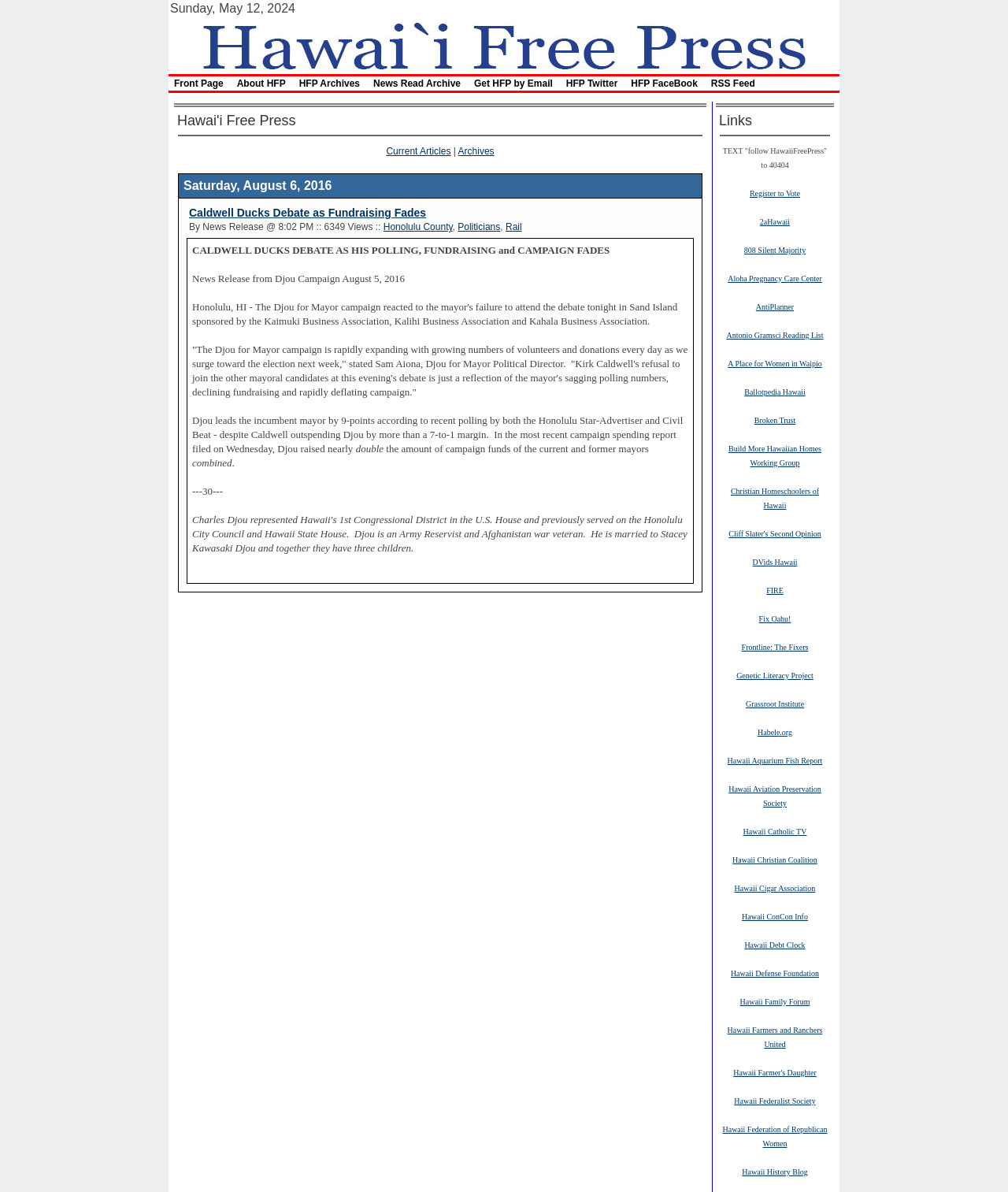Locate the bounding box coordinates of the element that should be clicked to execute the following instruction: "Click on the 'Register to Vote' link".

[0.744, 0.157, 0.794, 0.167]